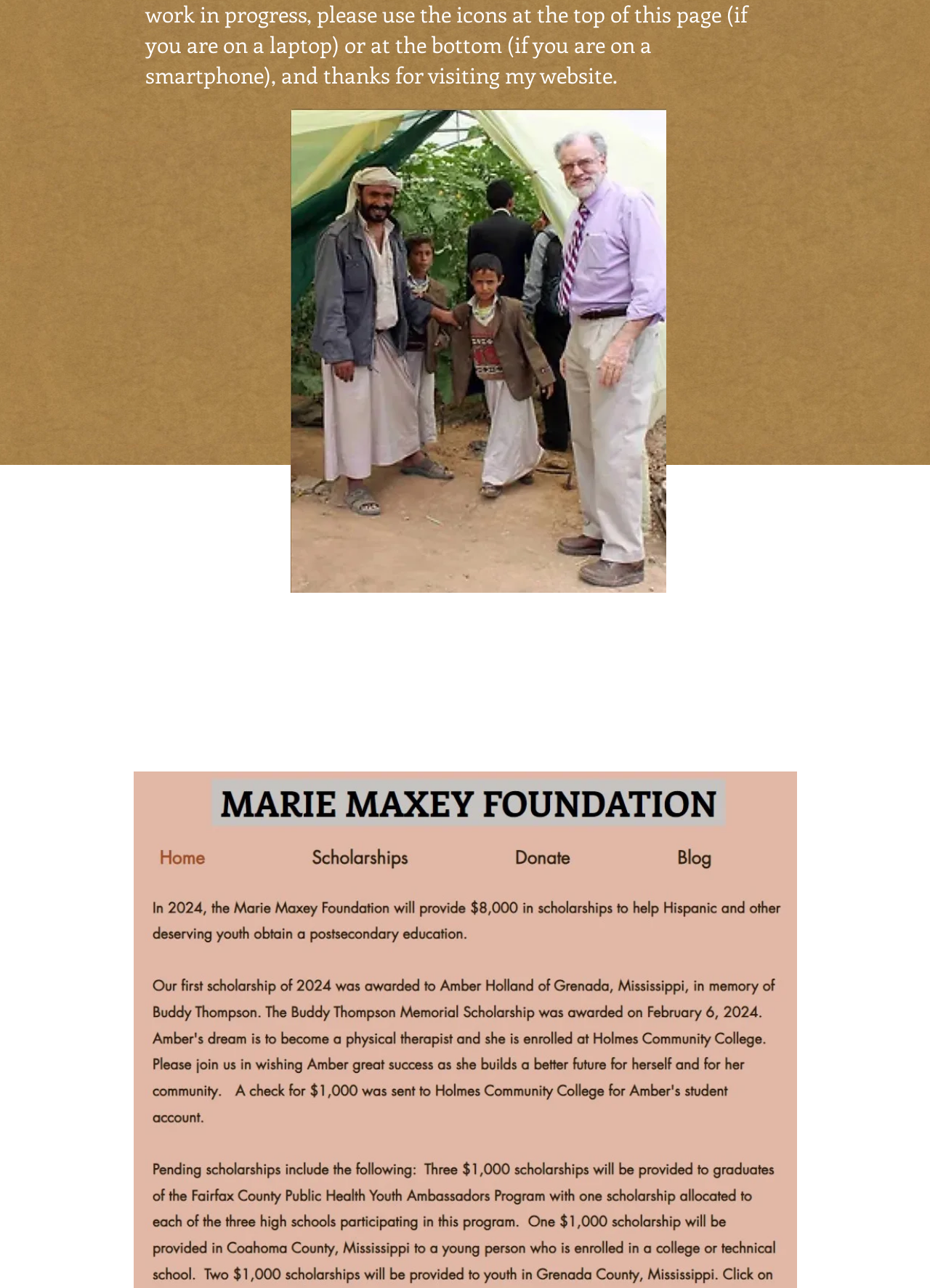Find the bounding box of the UI element described as: "Marie Maxey Foundation Homepage". The bounding box coordinates should be given as four float values between 0 and 1, i.e., [left, top, right, bottom].

[0.336, 0.57, 0.692, 0.591]